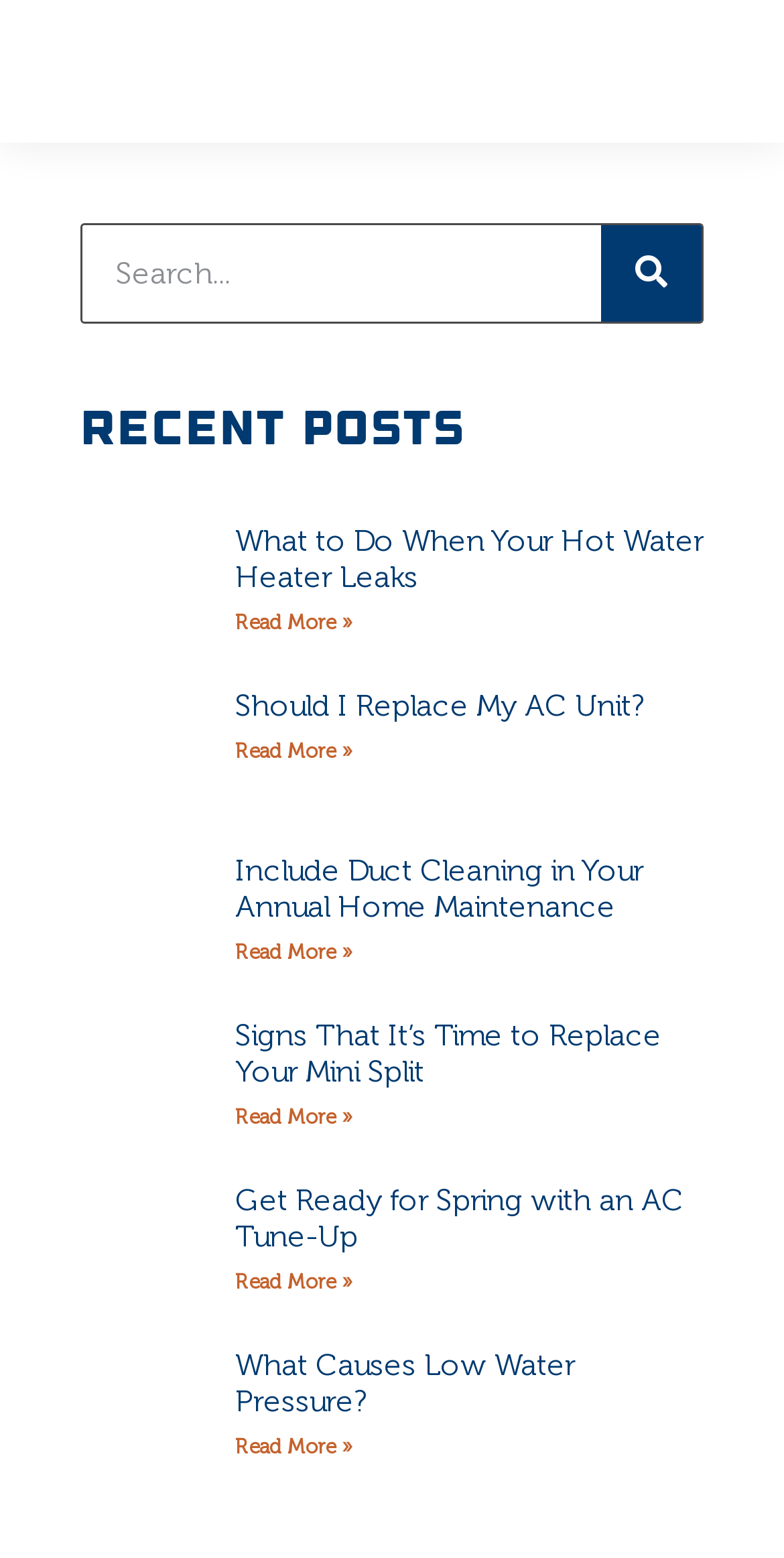Please identify the bounding box coordinates of the area that needs to be clicked to follow this instruction: "Participate in the Instant gaming contest".

None